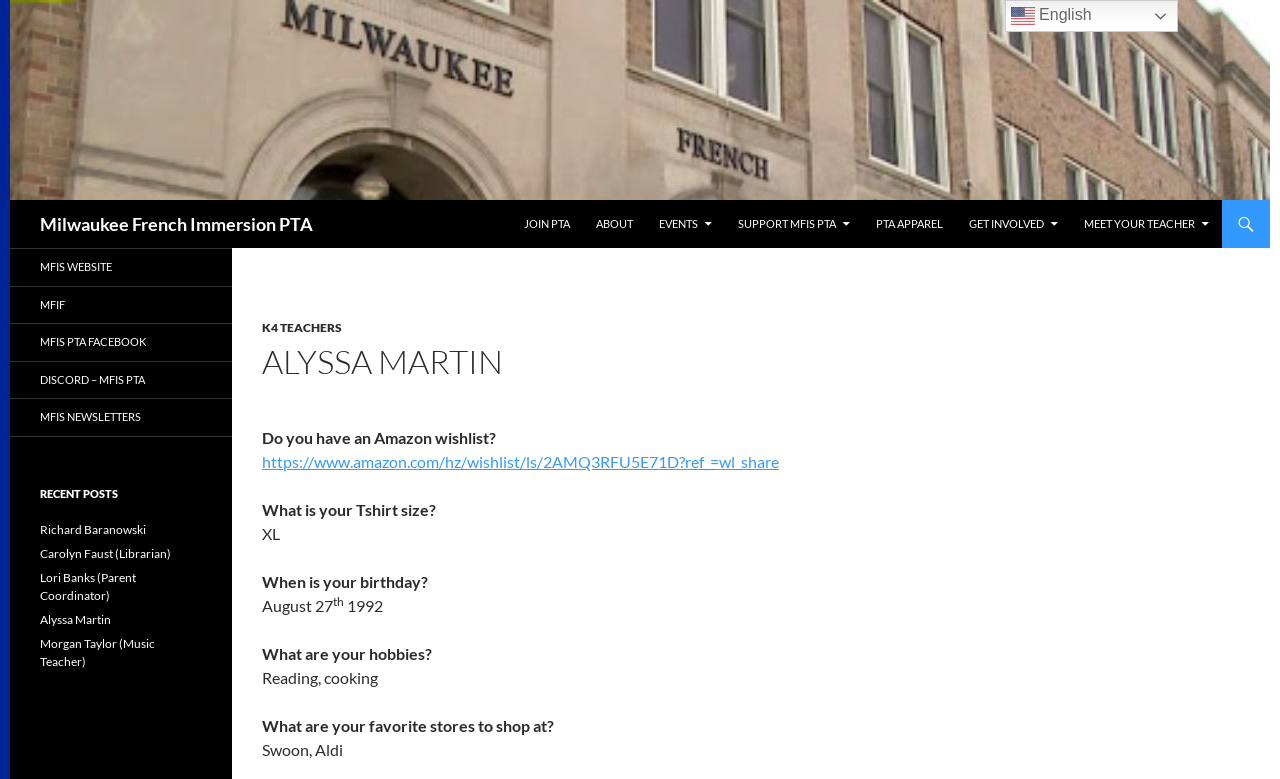Determine the bounding box coordinates of the clickable region to execute the instruction: "Click the 'JOIN PTA' link". The coordinates should be four float numbers between 0 and 1, denoted as [left, top, right, bottom].

[0.4, 0.257, 0.455, 0.318]